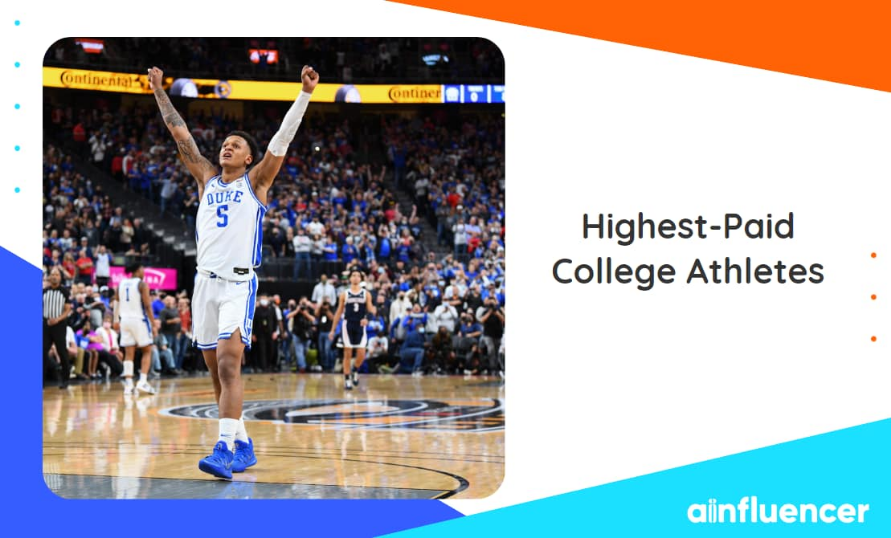Describe all the important aspects and details of the image.

The image features an exciting moment from a college basketball game, highlighting an athlete from Duke University, proudly wearing jersey number 5. With arms raised in celebration, the player exhibits a triumphant expression amidst a lively crowd of fans, showcasing school spirit and enthusiasm. The atmosphere is electric, filled with supporters in the background, while the court is visible, adorned with center circle markings. This captivating scene embodies the competitive spirit of college athletics and is featured in a context discussing the achievements of the highest-paid college athletes, underlining the intersection of sports and financial success. The design of the image is enhanced with vibrant colors and a sleek layout, reflecting the dynamic nature of college sports and their influence.